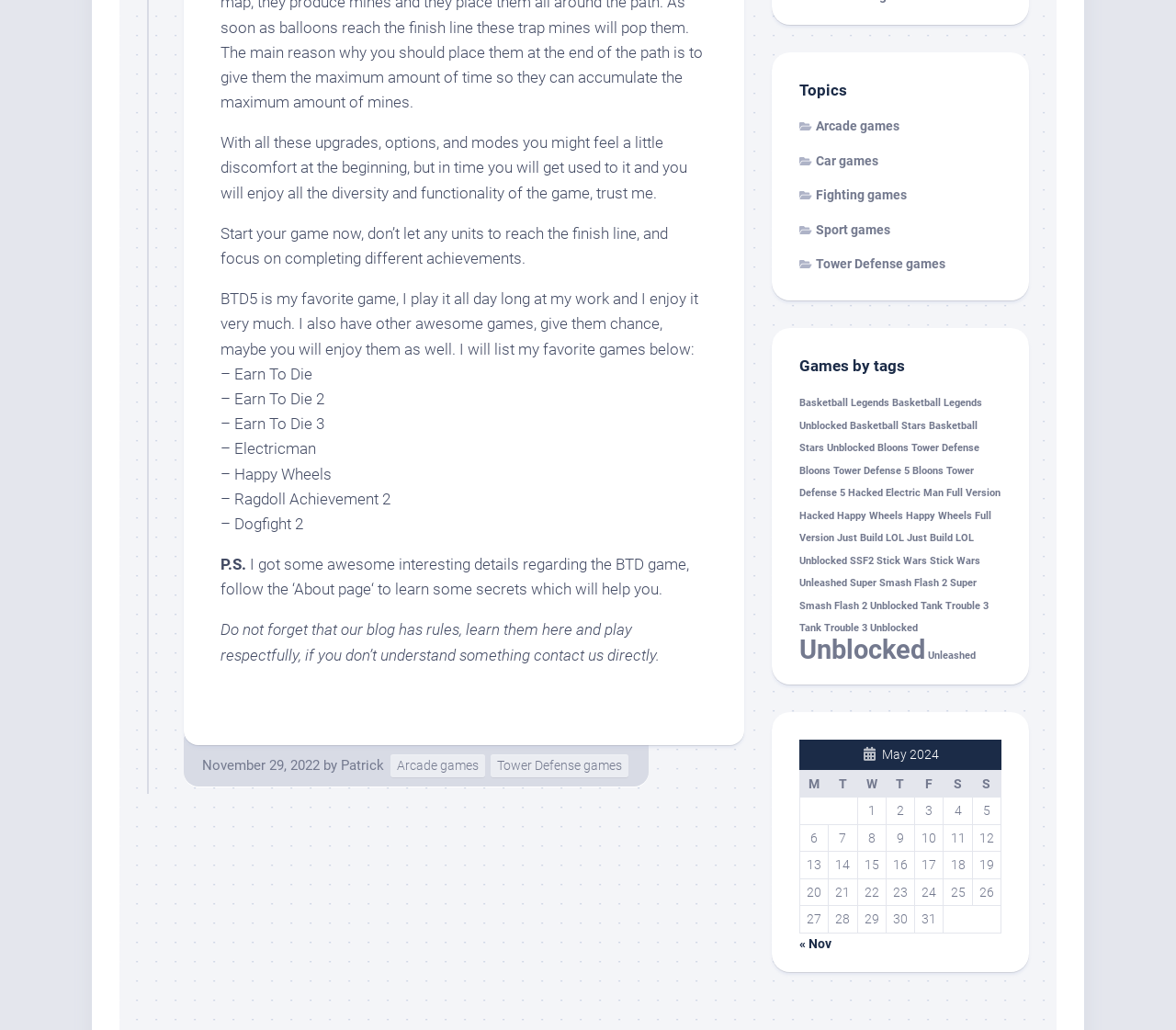Indicate the bounding box coordinates of the clickable region to achieve the following instruction: "Read the post by Patrick."

[0.29, 0.735, 0.327, 0.751]